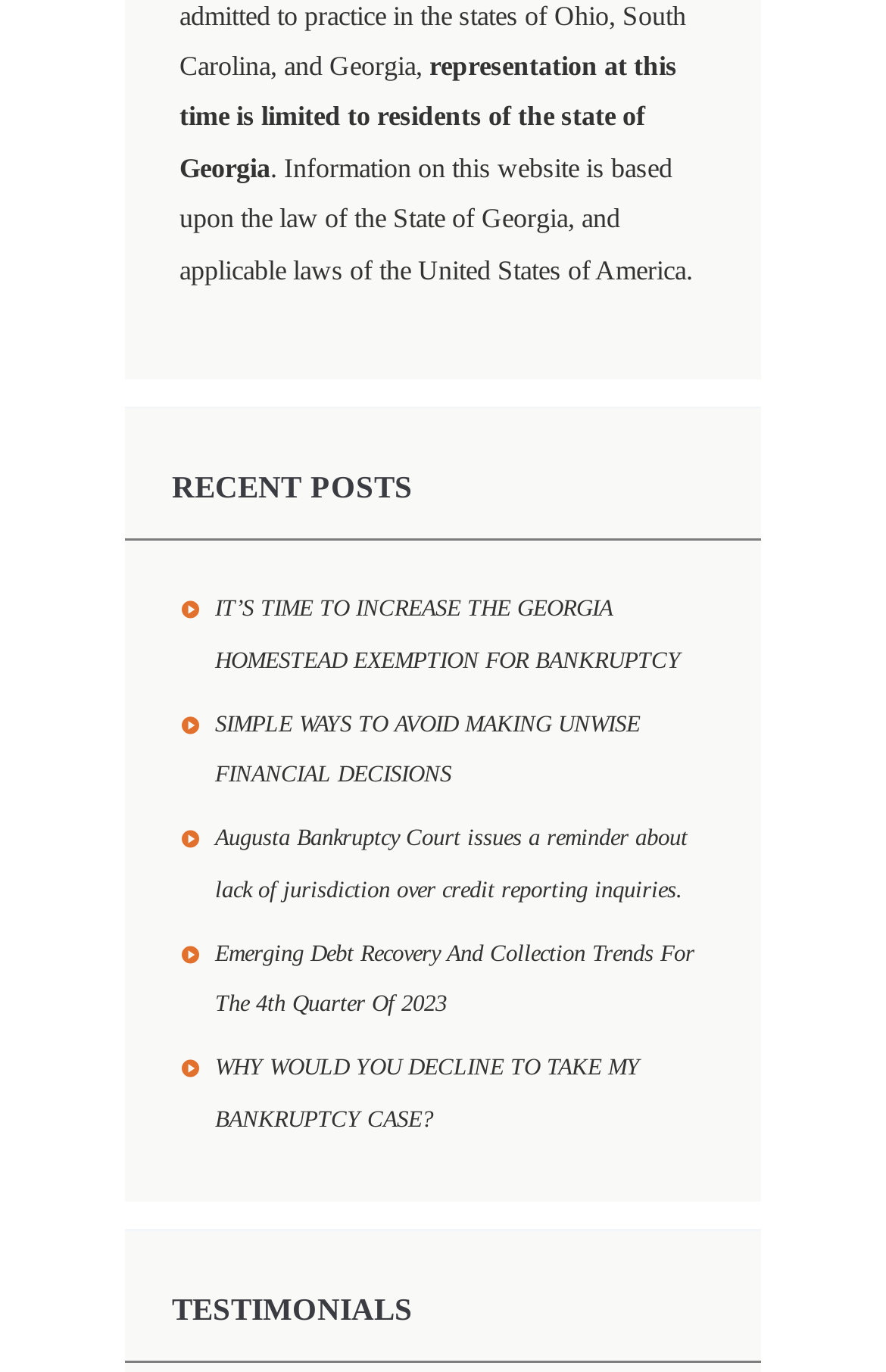What is the state mentioned in the disclaimer?
Give a one-word or short phrase answer based on the image.

Georgia